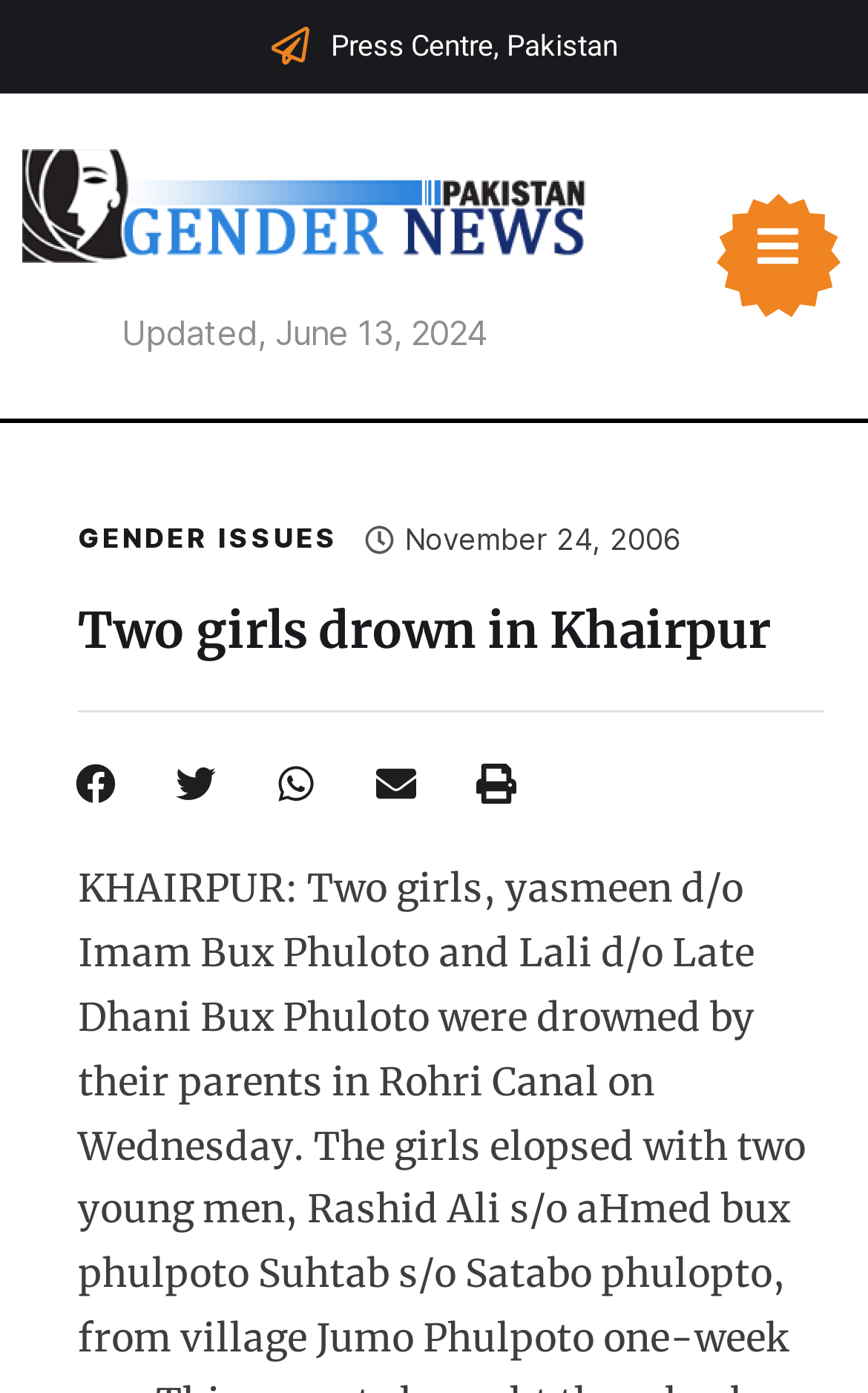Give an in-depth explanation of the webpage layout and content.

The webpage appears to be a news article page, specifically focusing on gender issues in Pakistan. At the top, there is a header section with the title "Press Centre, Pakistan" and a link to an unknown destination. Below this, there is a timestamp indicating that the article was updated on June 13, 2024. 

To the right of the timestamp, there is another link. On the left side of the page, there are two links: "GENDER ISSUES" and a date "November 24, 2006". The main article title "Two girls drown in Khairpur" is a prominent heading that spans almost the entire width of the page.

Below the article title, there are four buttons for sharing the article on various social media platforms: Facebook, Twitter, WhatsApp, and email. Each button has a corresponding icon image. There is also a "Share on print" button. These buttons are aligned horizontally and take up a significant portion of the page width.